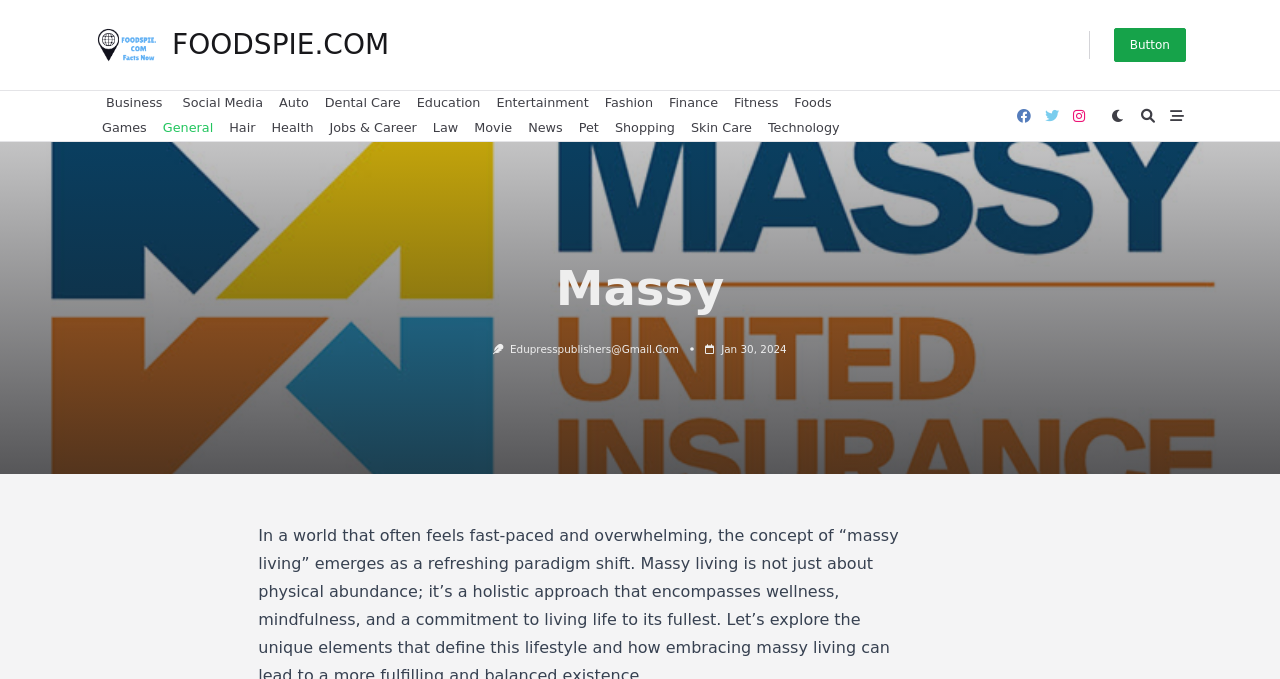Determine the bounding box for the UI element that matches this description: "The Spoon Facebook Group".

None